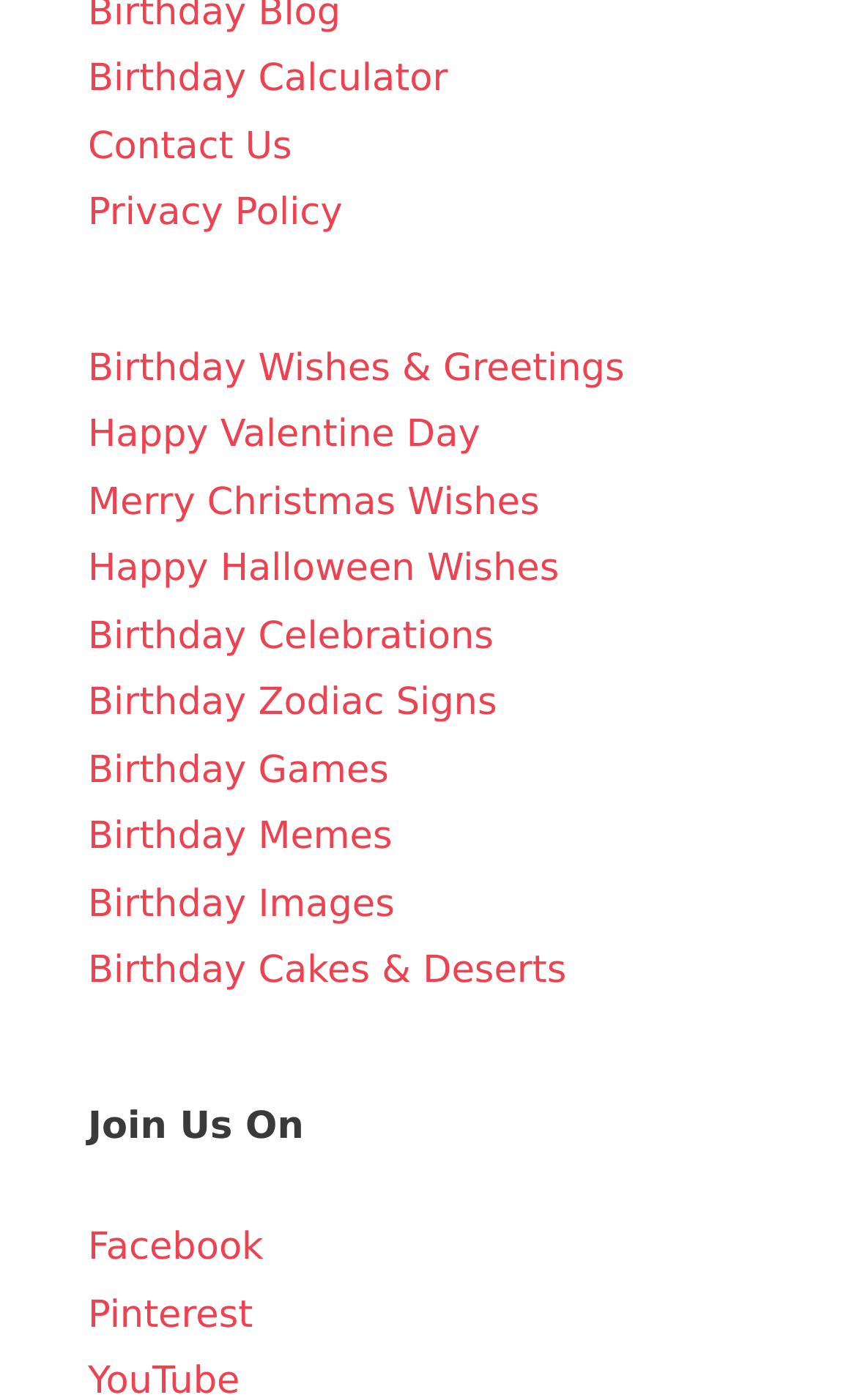Please look at the image and answer the question with a detailed explanation: How many complementary sections are present on the webpage?

There are two complementary sections present on the webpage, one located between the top links and the middle section, and another located between the middle section and the social media links at the bottom, with bounding boxes of [0.103, 0.244, 0.897, 0.723] and [0.103, 0.785, 0.897, 0.826] respectively.